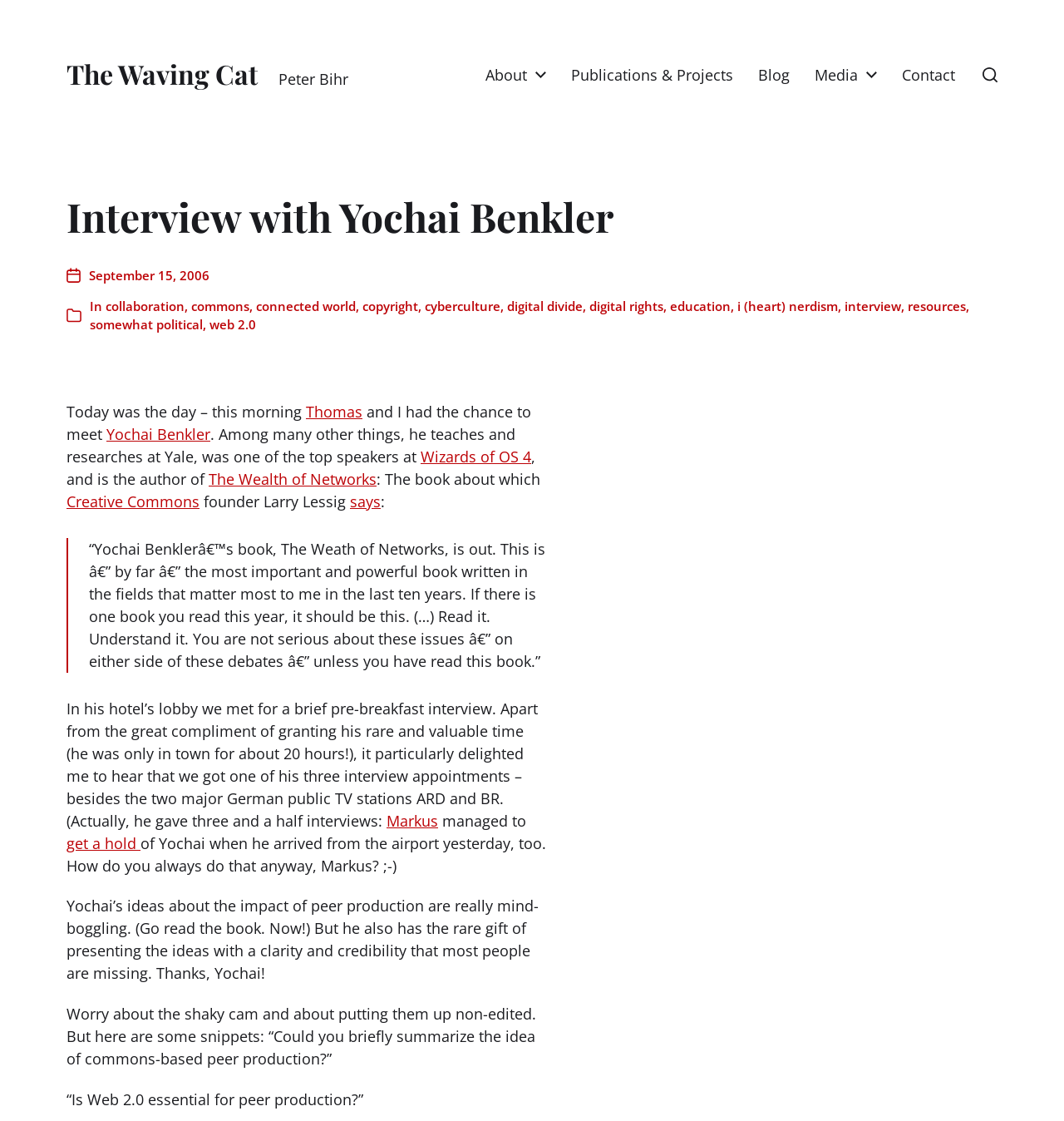Based on the image, provide a detailed response to the question:
What is the name of the event where Yochai Benkler was one of the top speakers?

The answer can be found in the text where it says 'he was one of the top speakers at Wizards of OS 4'.